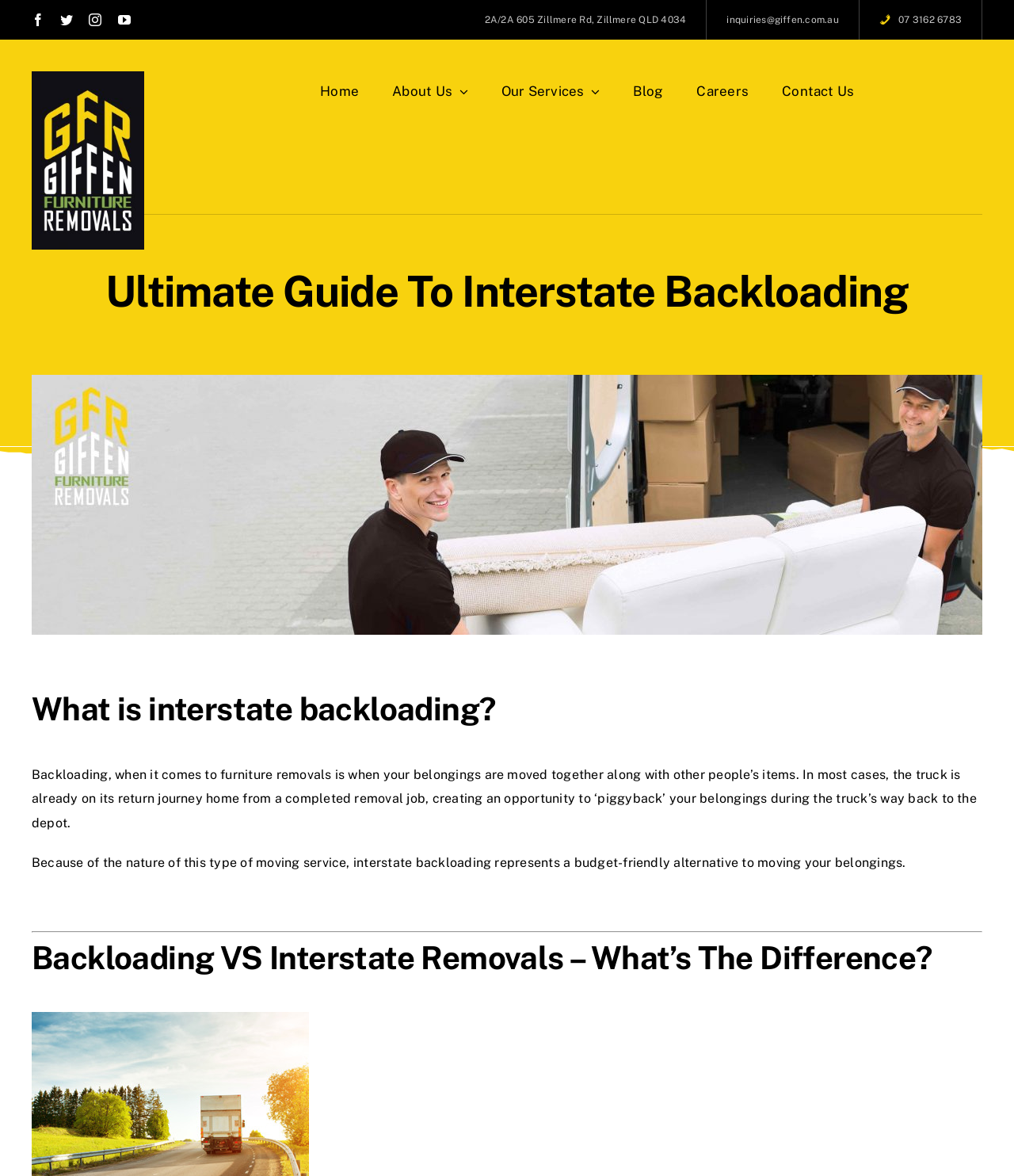Using the information in the image, give a comprehensive answer to the question: 
How can I contact the company?

The contact information can be found in the navigation element 'Menu' at the top of the webpage, which includes a phone number '07 3162 6783' and an email 'inquiries@giffen.com.au'.